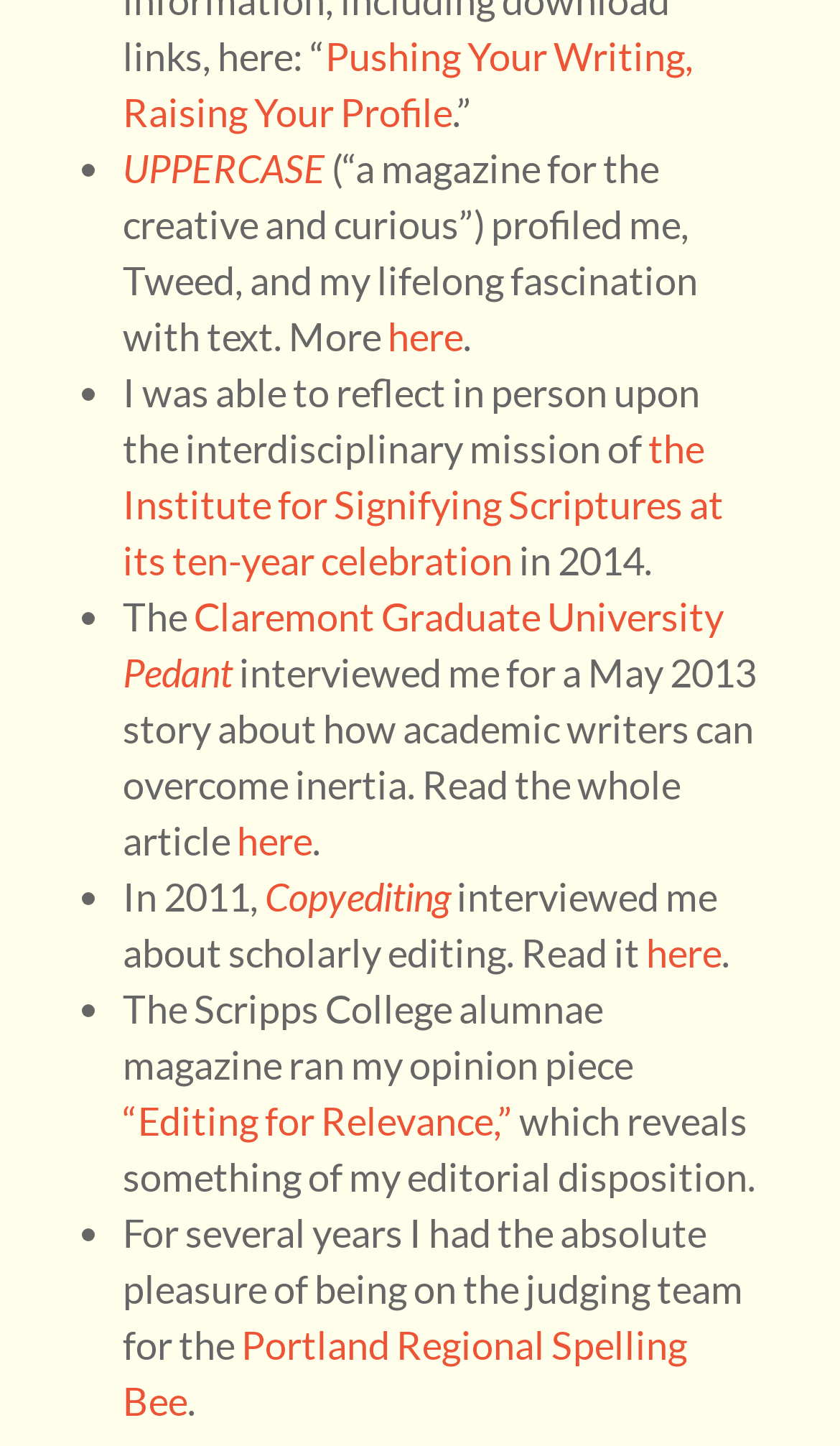Kindly provide the bounding box coordinates of the section you need to click on to fulfill the given instruction: "Check out the article on Claremont Graduate University Pedant".

[0.146, 0.411, 0.862, 0.482]